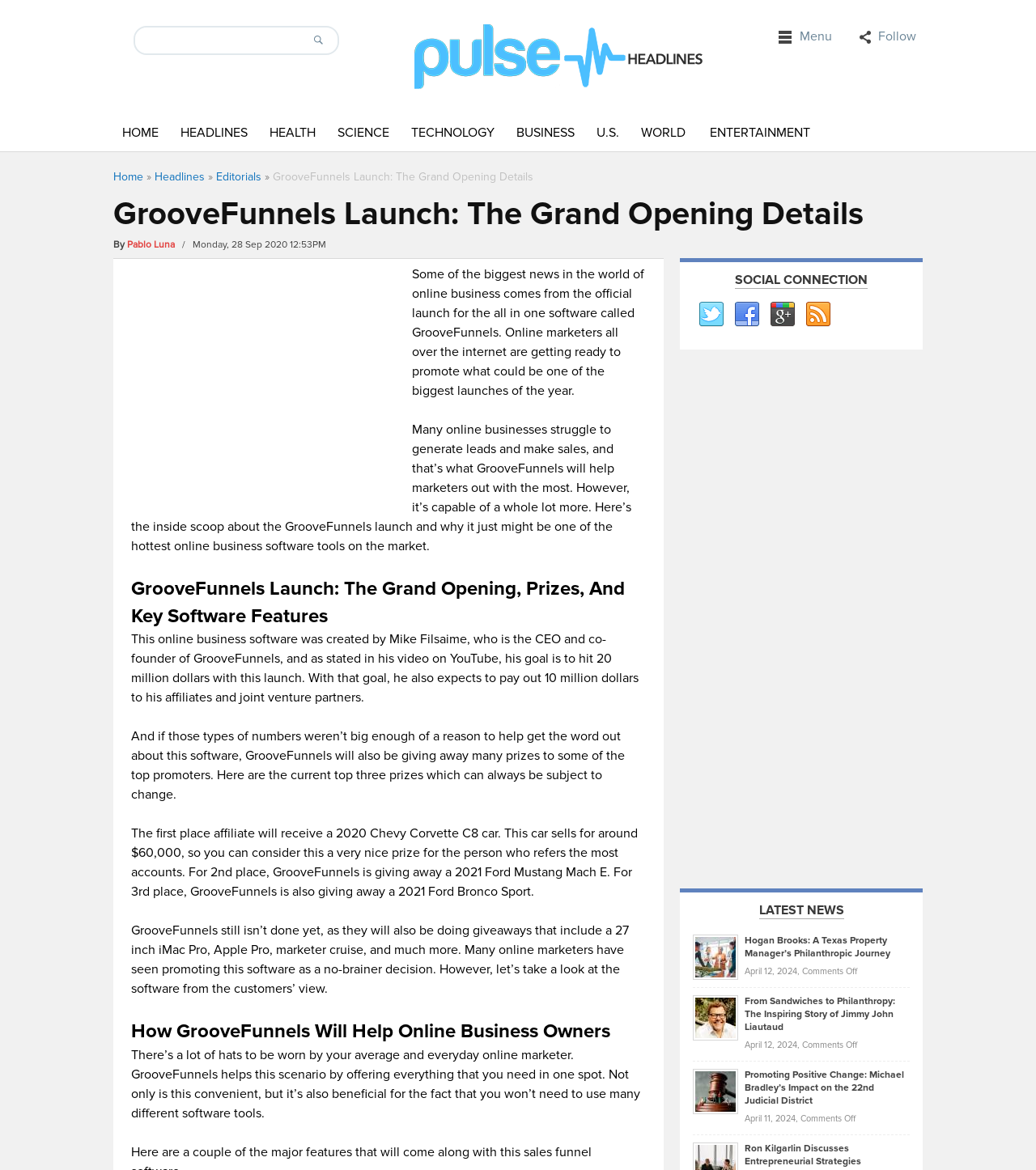Identify the bounding box for the UI element specified in this description: "alt="Pulse Headlines"". The coordinates must be four float numbers between 0 and 1, formatted as [left, top, right, bottom].

[0.398, 0.041, 0.68, 0.055]